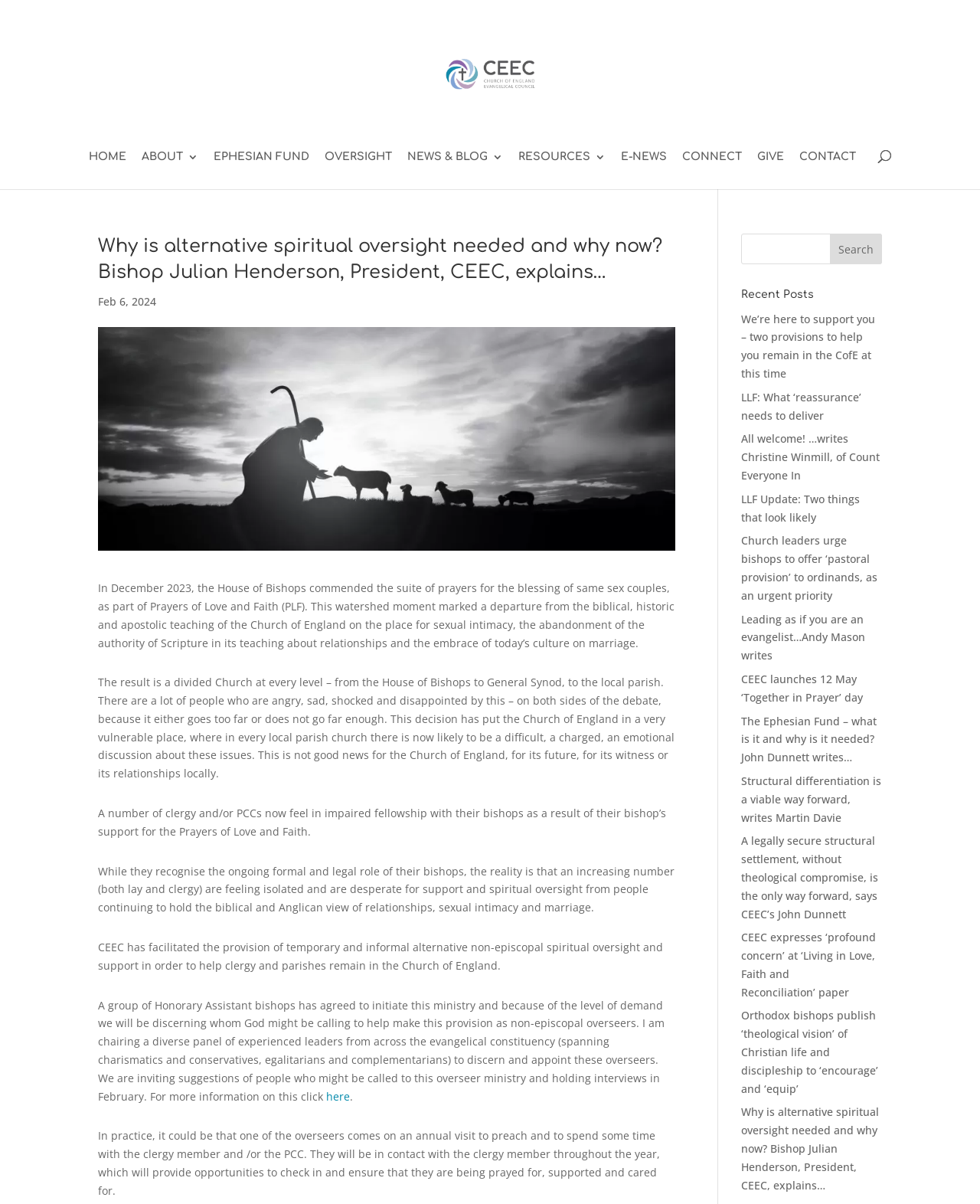Identify the bounding box coordinates of the clickable region necessary to fulfill the following instruction: "View the 'ian coll mceachern' page". The bounding box coordinates should be four float numbers between 0 and 1, i.e., [left, top, right, bottom].

None